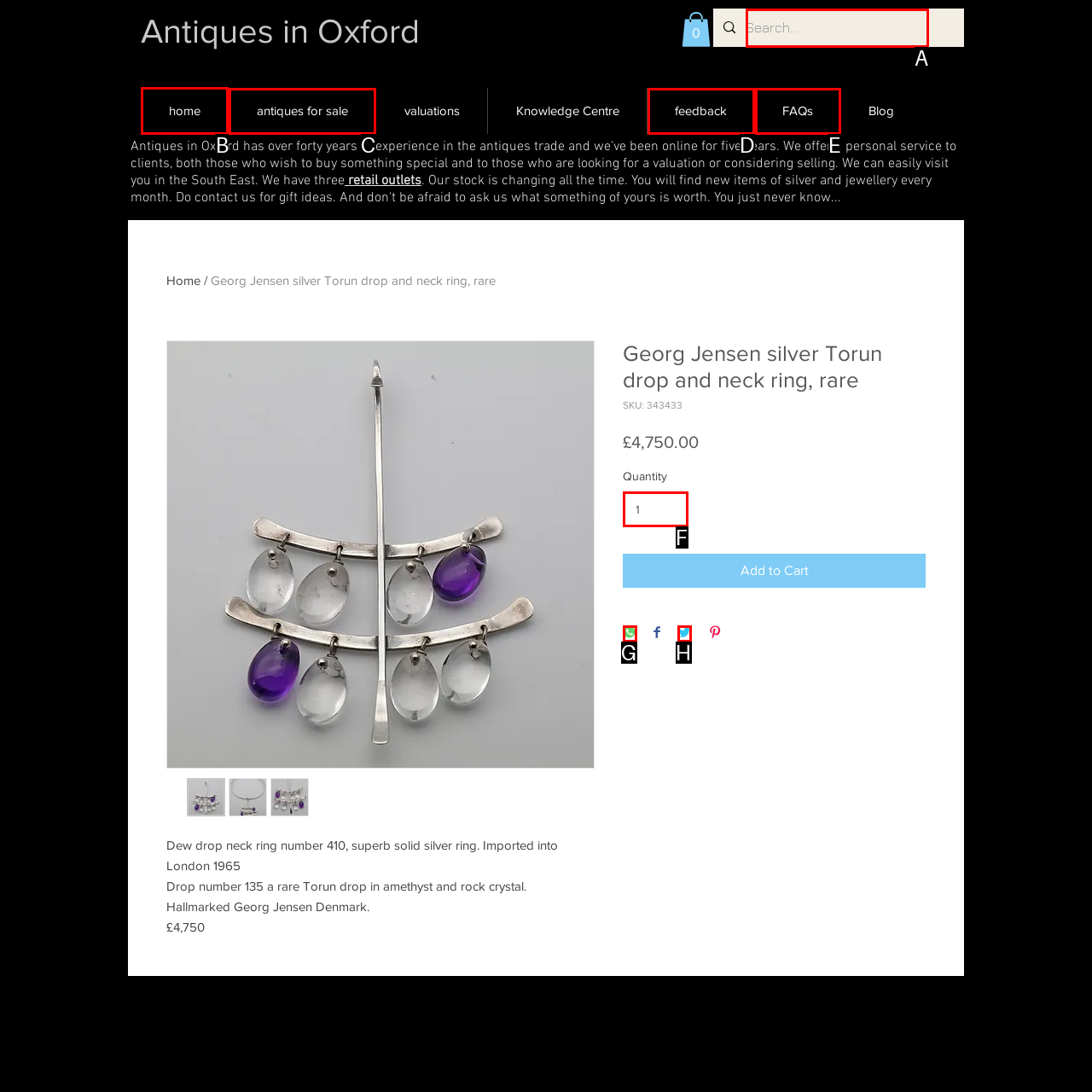Pick the right letter to click to achieve the task: Go to home page
Answer with the letter of the correct option directly.

B